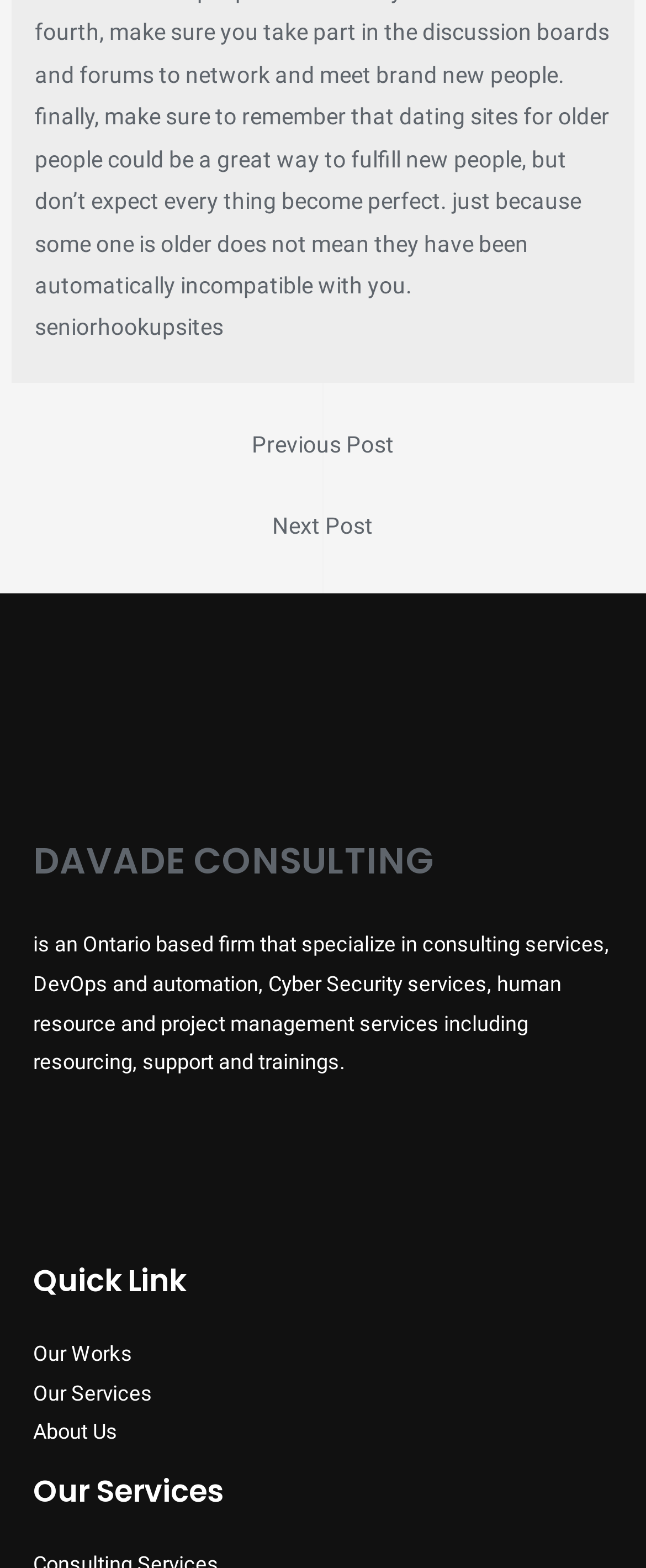How many links are there in the 'Quick Link' section?
Look at the screenshot and respond with one word or a short phrase.

3